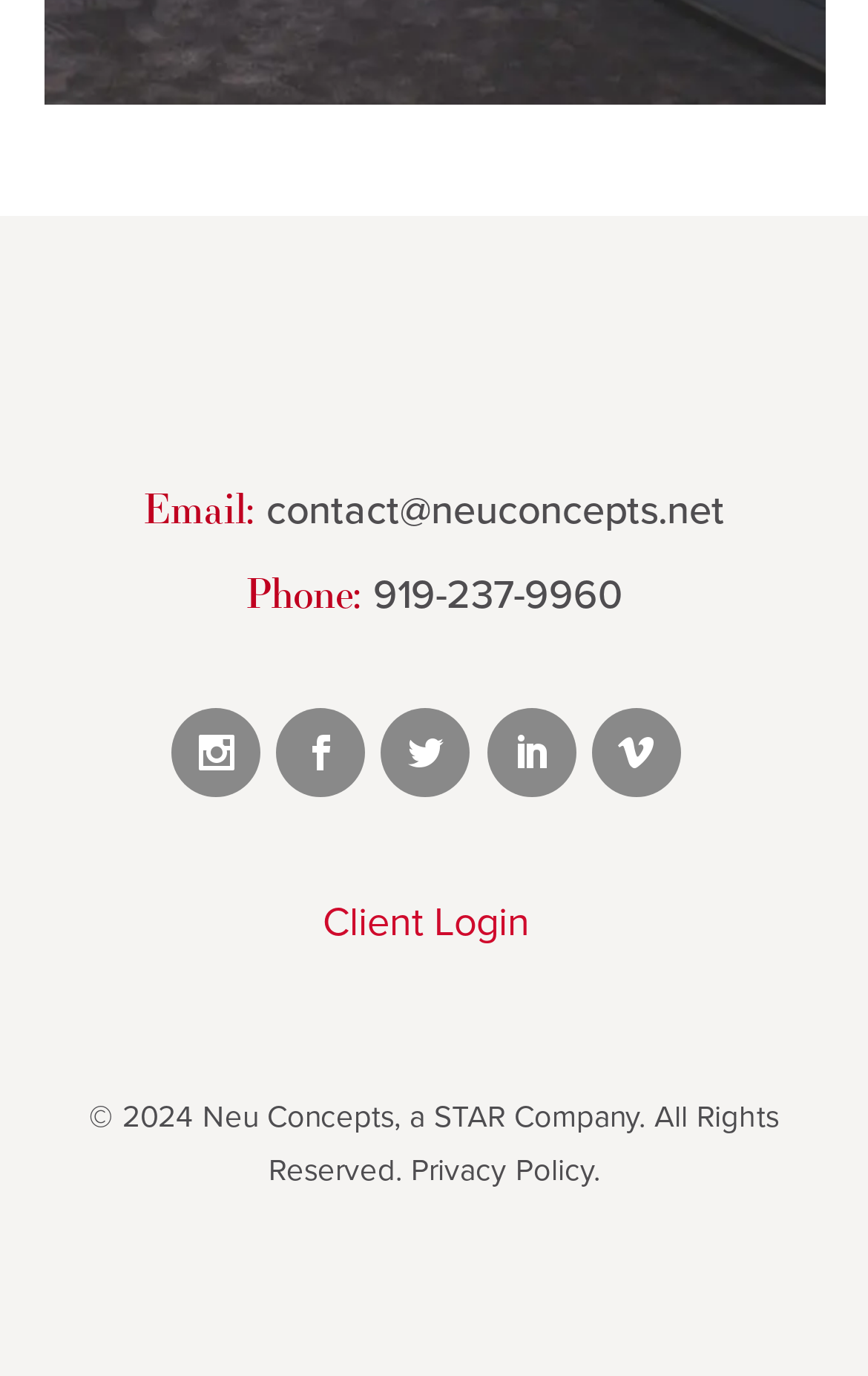Examine the image and give a thorough answer to the following question:
What is the link text below the social media links?

I found the link text by looking at the text below the social media links, which is 'Client Login'.